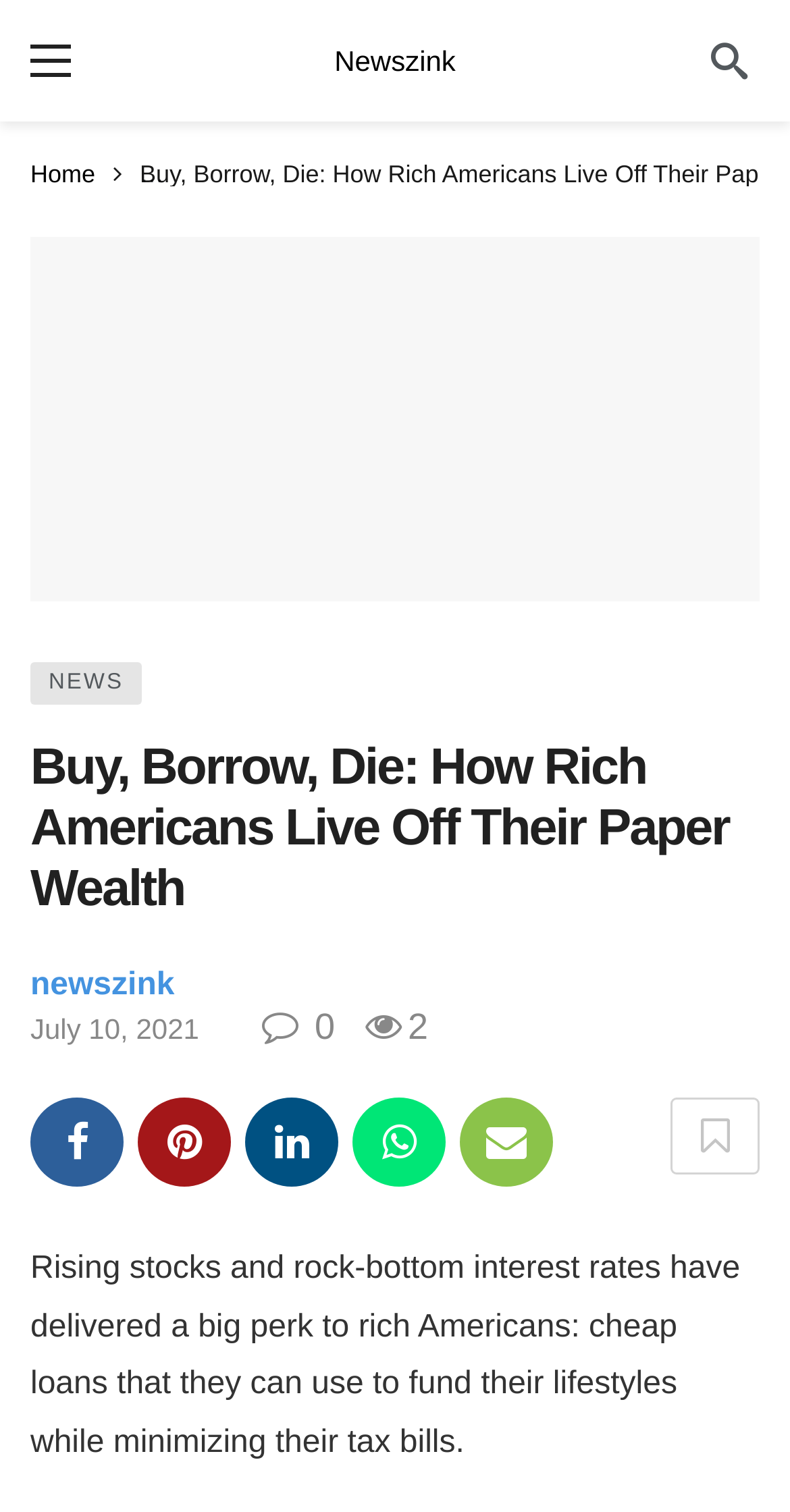Find the bounding box coordinates for the area that must be clicked to perform this action: "go to homepage".

[0.038, 0.107, 0.121, 0.123]